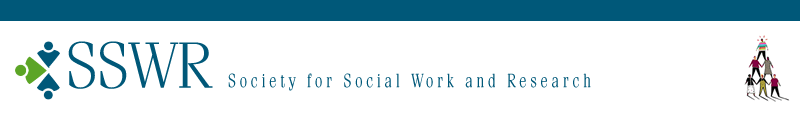What is the theme of the illustration to the right of the logo?
Kindly answer the question with as much detail as you can.

The caption describes the illustration as depicting diverse figures standing together in a supportive posture, which symbolizes community and inclusivity within social work. This suggests that the theme of the illustration is to convey a sense of unity and diversity.